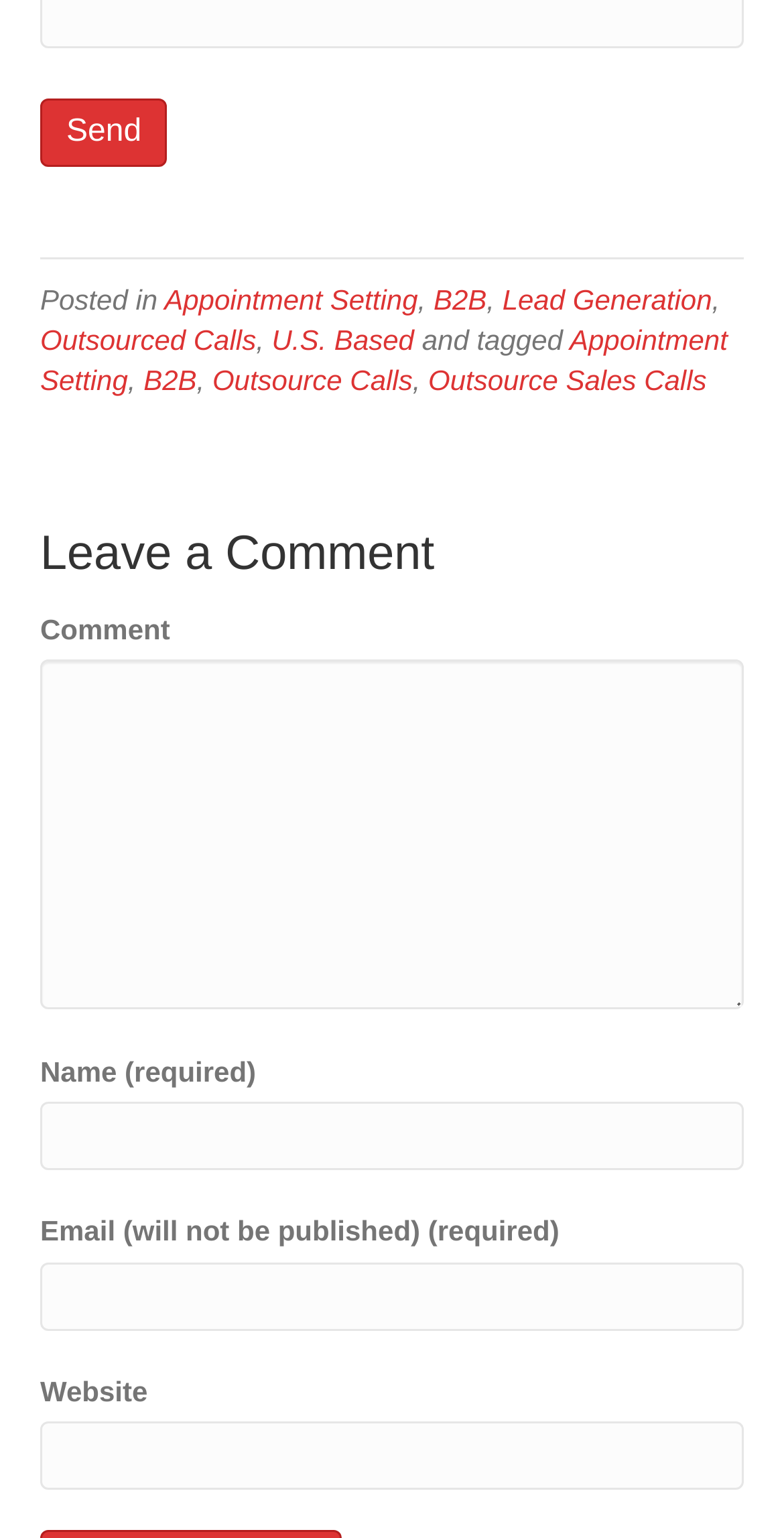What is the purpose of the 'Send' button?
Use the image to give a comprehensive and detailed response to the question.

The 'Send' button is located at the top of the webpage, and it is likely to be used to submit a comment or a form. The presence of text fields for 'Comment', 'Name', and 'Email' suggests that the user is expected to fill out a form and submit it using the 'Send' button.